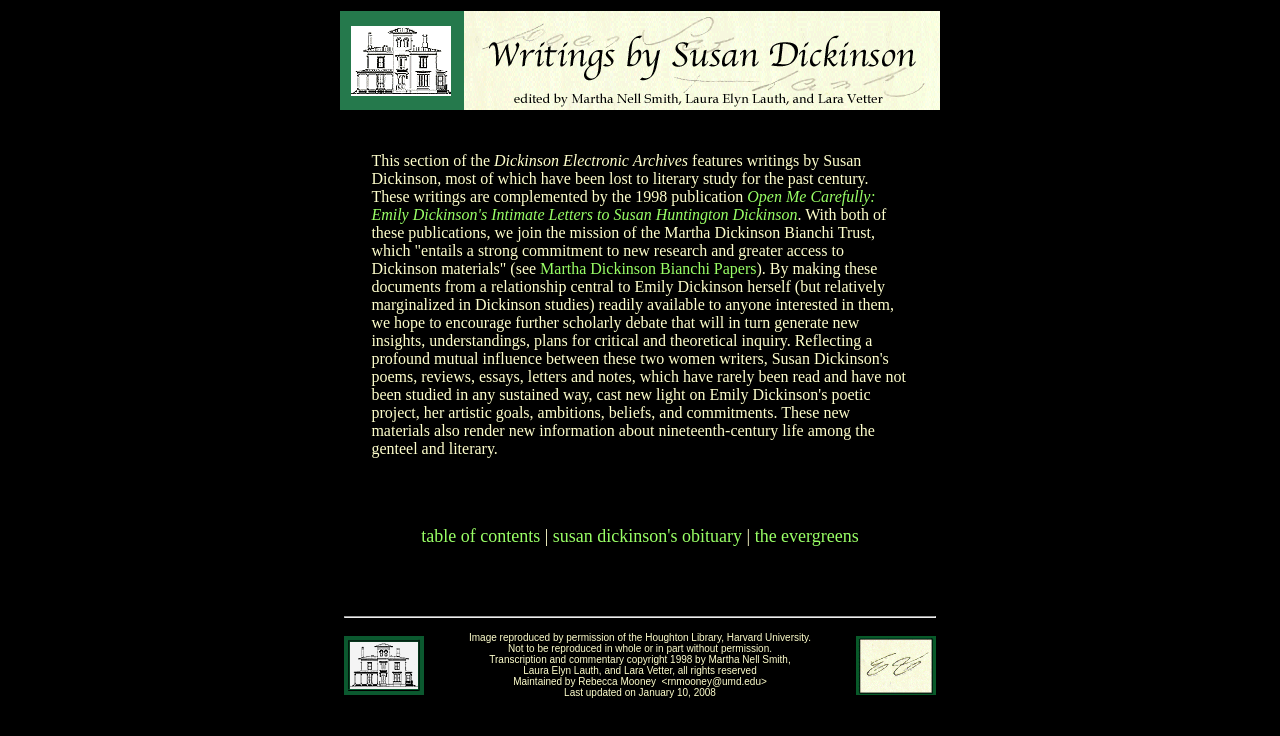Generate a comprehensive description of the webpage content.

The webpage is dedicated to the writings of Susan Dickinson, featuring a main page with various sections and links. At the top, there is a small image with a link, situated on the left side of the page. Below this, a large block of text occupies most of the page's width, describing the purpose and content of the Dickinson Electronic Archives, which features writings by Susan Dickinson. This text block contains several links to related publications and resources, including "Open Me Carefully: Emily Dickinson's Intimate Letters to Susan Huntington Dickinson" and "Martha Dickinson Bianchi Papers".

To the right of this text block, there is a narrow empty column. Below the text block, there is a horizontal separator line. Further down, there are two more sections. The first section has a heading "Writings by Susan Dickinson Main Page" with an accompanying image, and a paragraph of text describing the copyright and maintenance information of the webpage. The second section has a heading "Dickinson Electronic Archives Main Page" with a link and an accompanying image.

In total, there are five images on the page, including the one at the top, the images accompanying the headings, and the images within the links. There are also several links scattered throughout the page, providing access to related resources and publications.